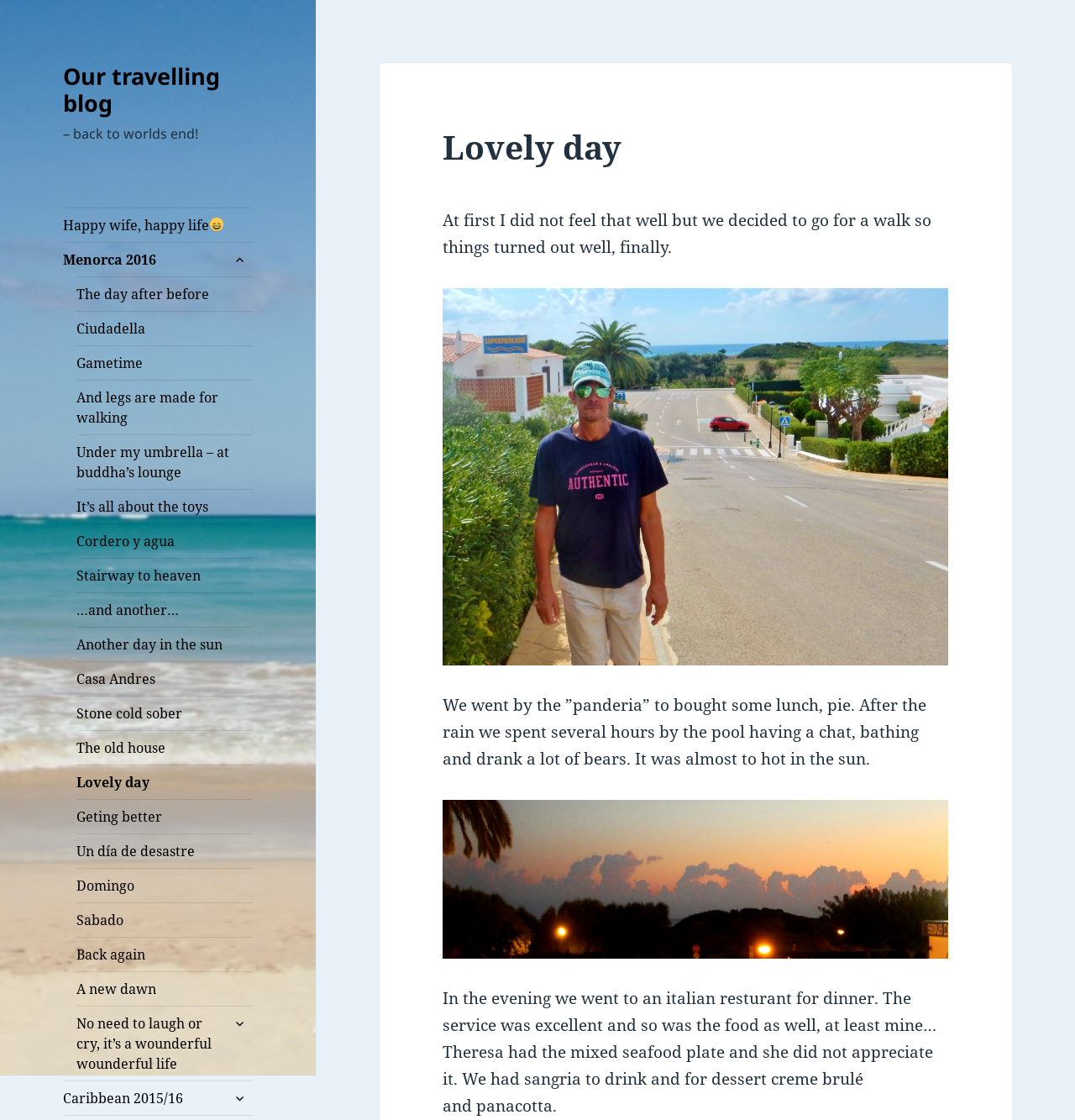Please indicate the bounding box coordinates for the clickable area to complete the following task: "Expand the 'expandera undermeny' button". The coordinates should be specified as four float numbers between 0 and 1, i.e., [left, top, right, bottom].

[0.21, 0.219, 0.235, 0.243]